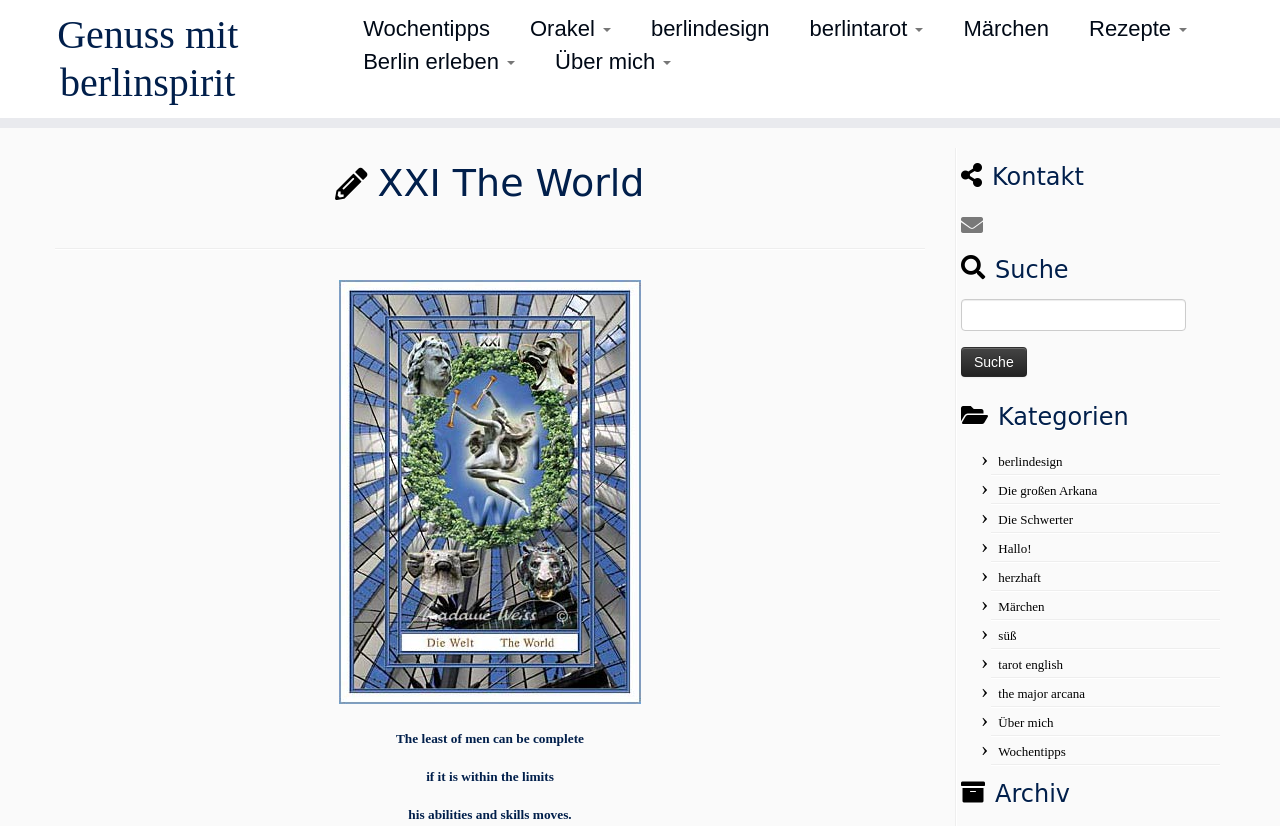Please specify the bounding box coordinates of the area that should be clicked to accomplish the following instruction: "Click on the 'Märchen' link". The coordinates should consist of four float numbers between 0 and 1, i.e., [left, top, right, bottom].

[0.78, 0.726, 0.816, 0.744]